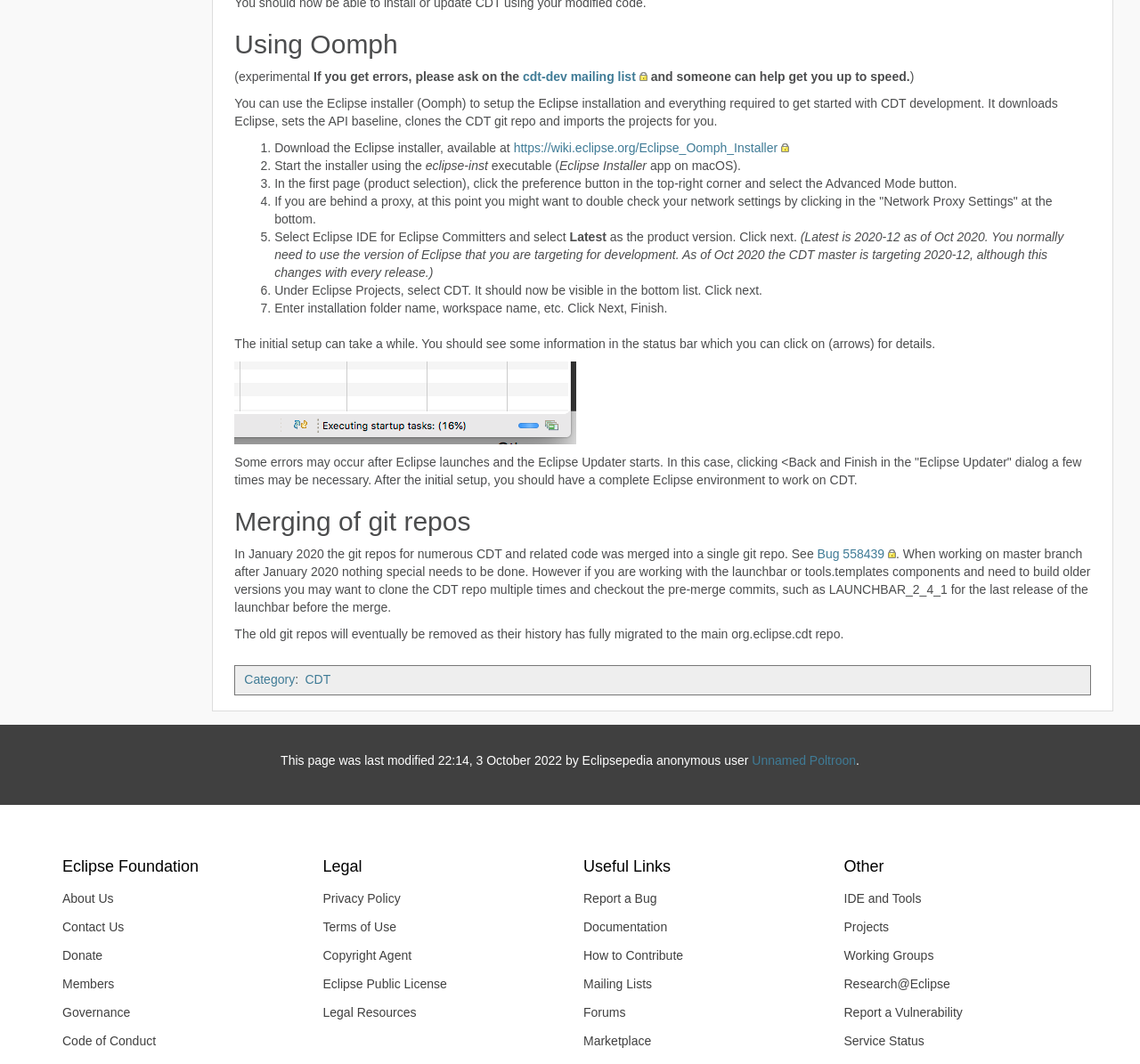Pinpoint the bounding box coordinates of the clickable area necessary to execute the following instruction: "Click the 'CDT' link". The coordinates should be given as four float numbers between 0 and 1, namely [left, top, right, bottom].

[0.268, 0.632, 0.29, 0.646]